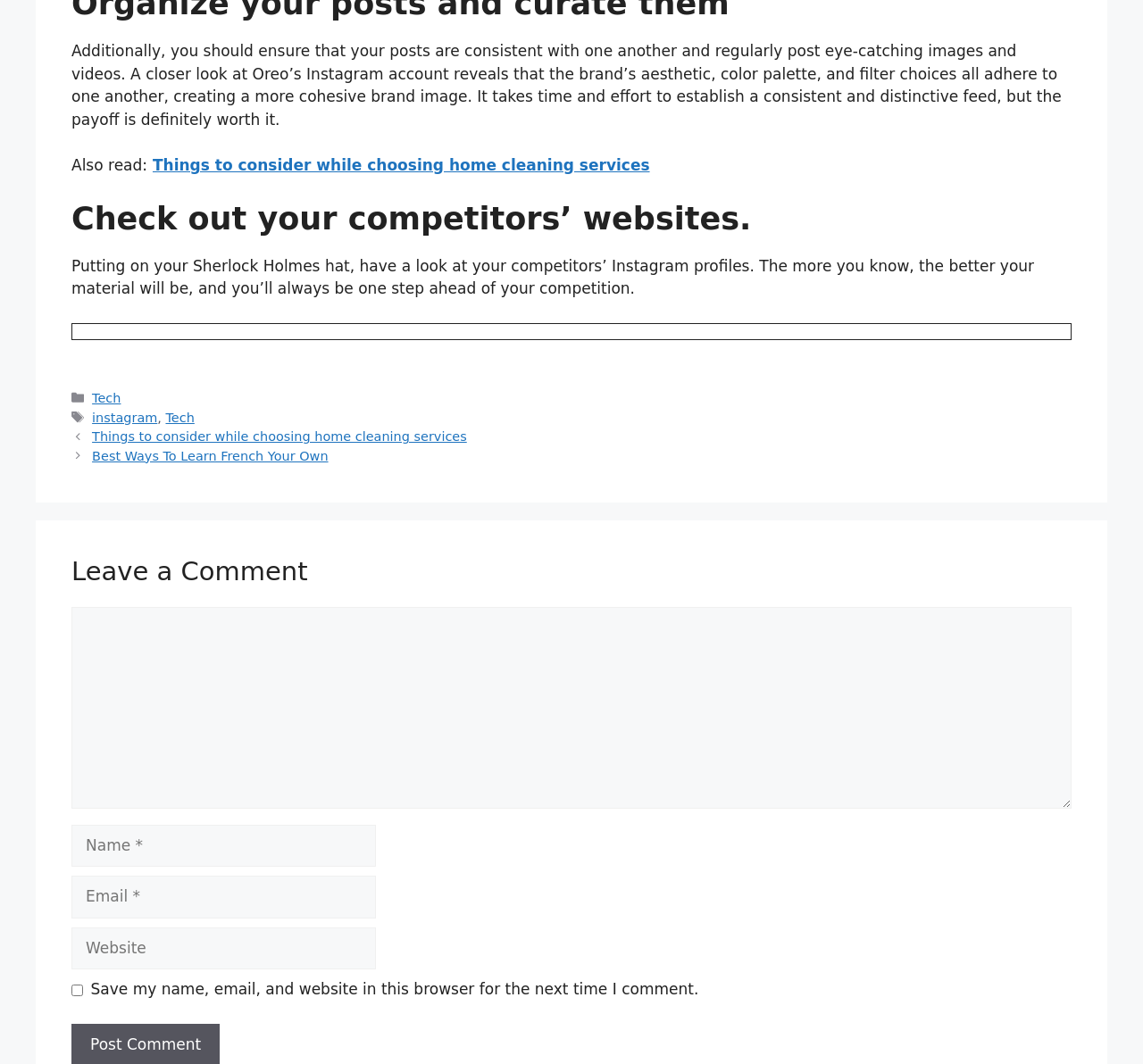Identify the bounding box coordinates of the element to click to follow this instruction: 'Click the link to learn about the best ways to learn French on your own'. Ensure the coordinates are four float values between 0 and 1, provided as [left, top, right, bottom].

[0.081, 0.422, 0.287, 0.435]